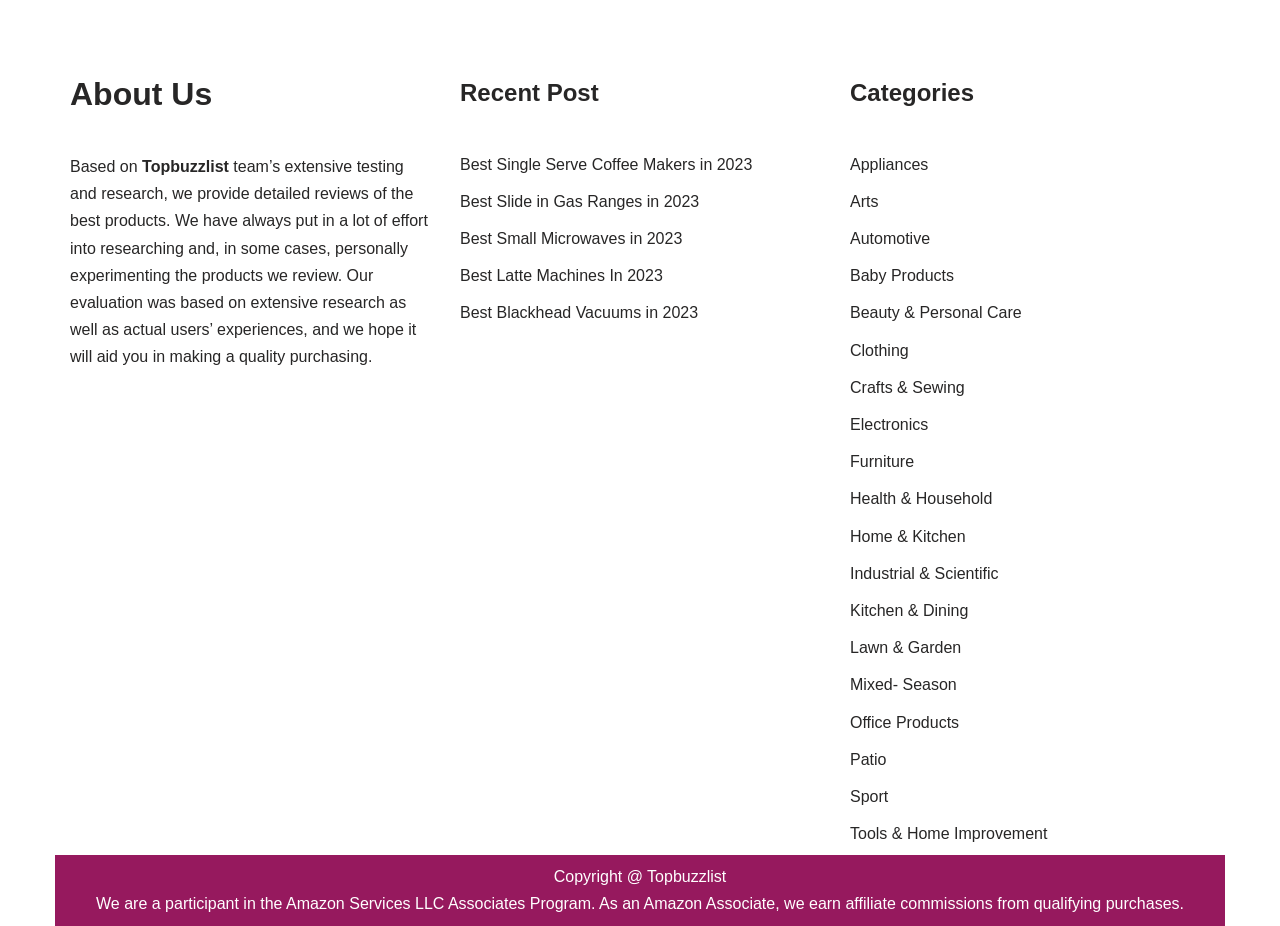From the webpage screenshot, predict the bounding box coordinates (top-left x, top-left y, bottom-right x, bottom-right y) for the UI element described here: How it Works

None